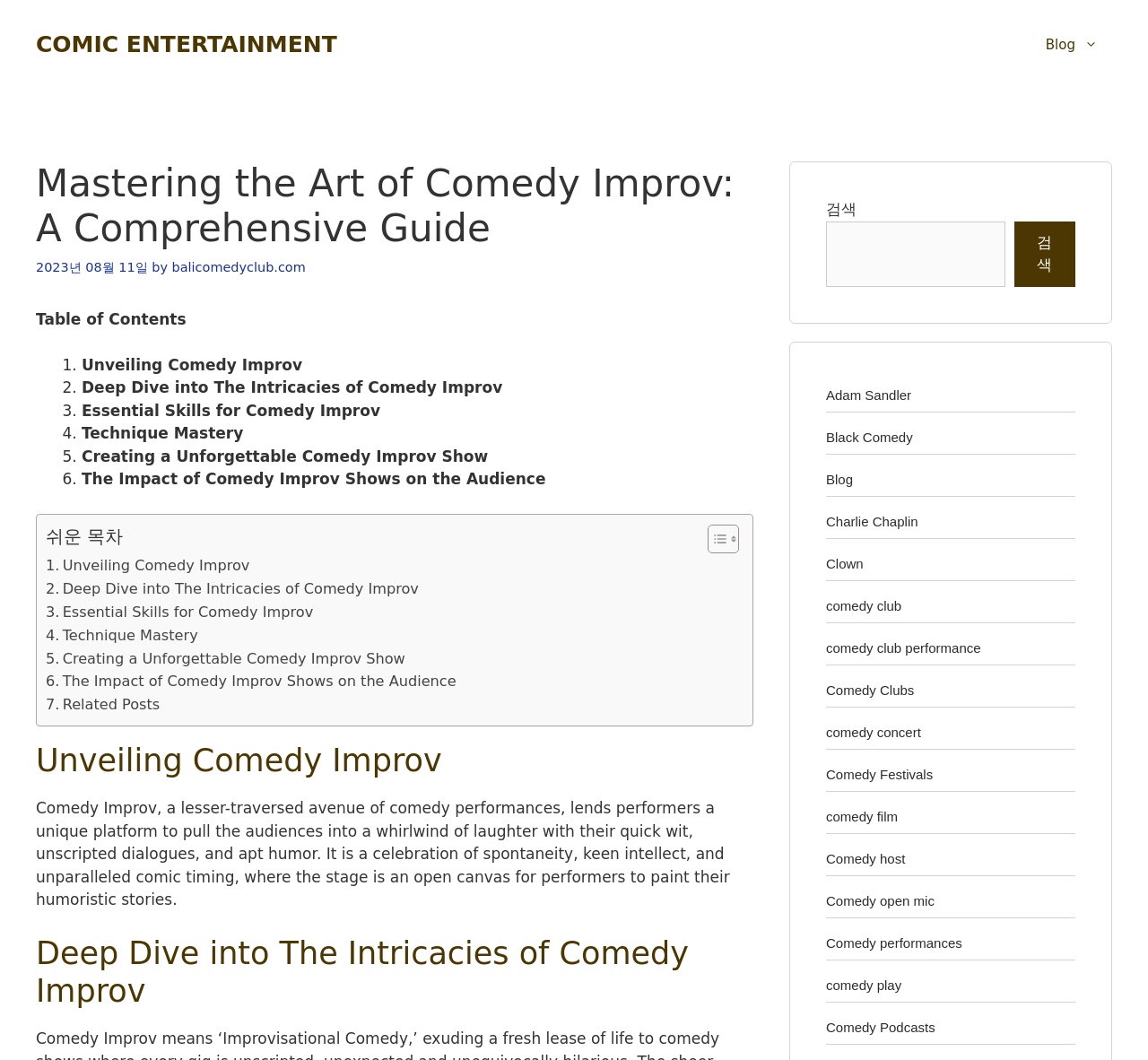Give a concise answer using only one word or phrase for this question:
What is the date of the article?

2023년 08월 11일